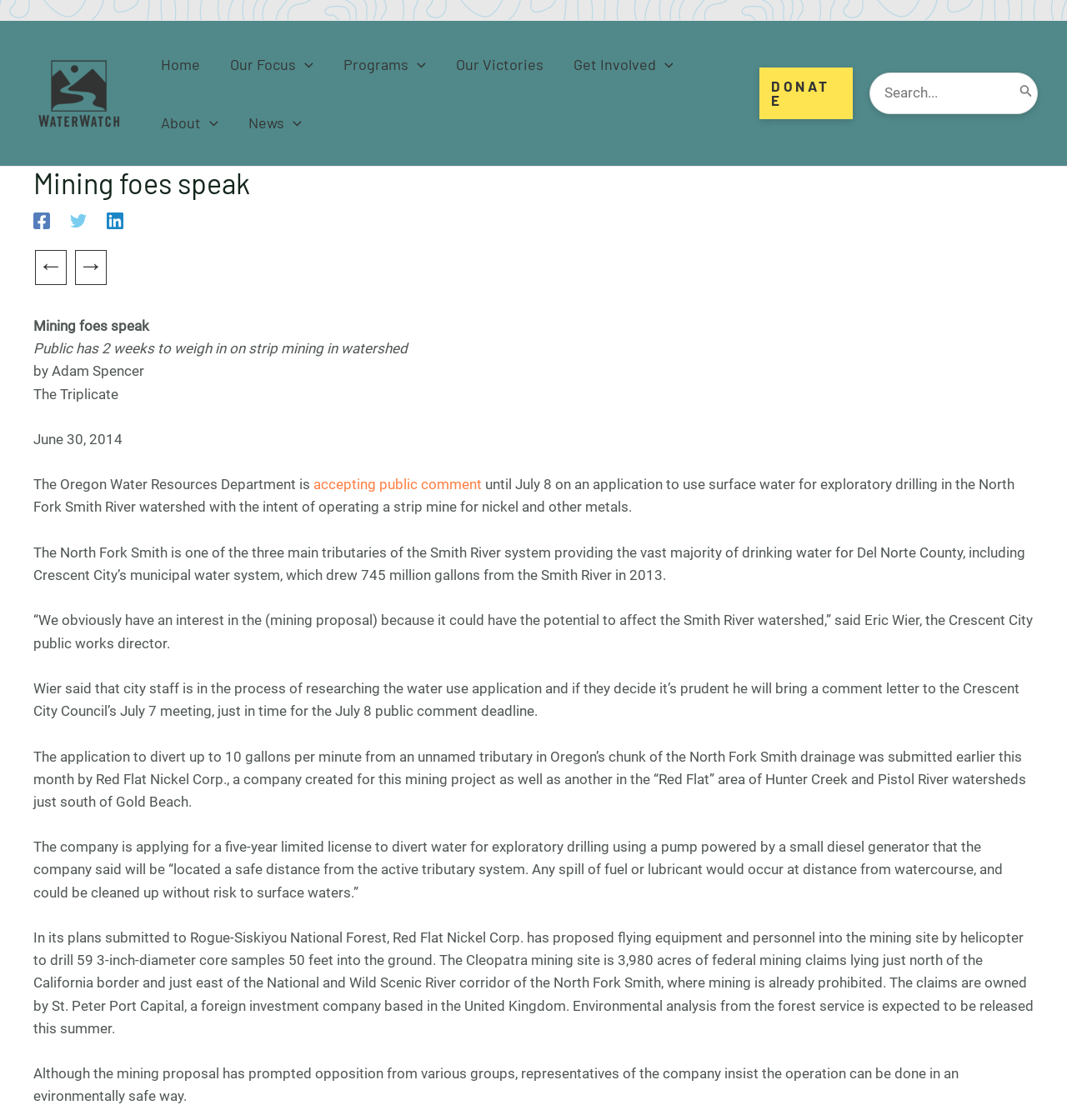Give a full account of the webpage's elements and their arrangement.

This webpage is about a news article titled "Mining foes speak" from The Triplicate, dated June 30, 2014. At the top left corner, there is a logo of WaterWatch, accompanied by a link to the organization's website. Below the logo, there is a navigation menu with links to various sections of the website, including Home, Our Focus, Programs, Our Victories, Get Involved, About, and News. Each of these links has a dropdown menu with additional options.

On the right side of the navigation menu, there is a "DONATE" button and a search bar with a magnifying glass icon. The search bar has a placeholder text "Search for:" and a search button.

The main content of the webpage is the news article, which occupies most of the page. The article is divided into several paragraphs, with headings and subheadings. The text is dense and informative, discussing a proposal to use surface water for exploratory drilling in the North Fork Smith River watershed and the potential environmental impacts of the project.

At the top of the article, there are links to social media platforms, including Facebook, Twitter, and LinkedIn. Below the article title, there is a navigation menu with links to previous and next posts.

Throughout the article, there are no images, but there are several links to external sources, including the Oregon Water Resources Department and the Rogue-Siskiyou National Forest. The article is well-structured and easy to follow, with clear headings and concise paragraphs.